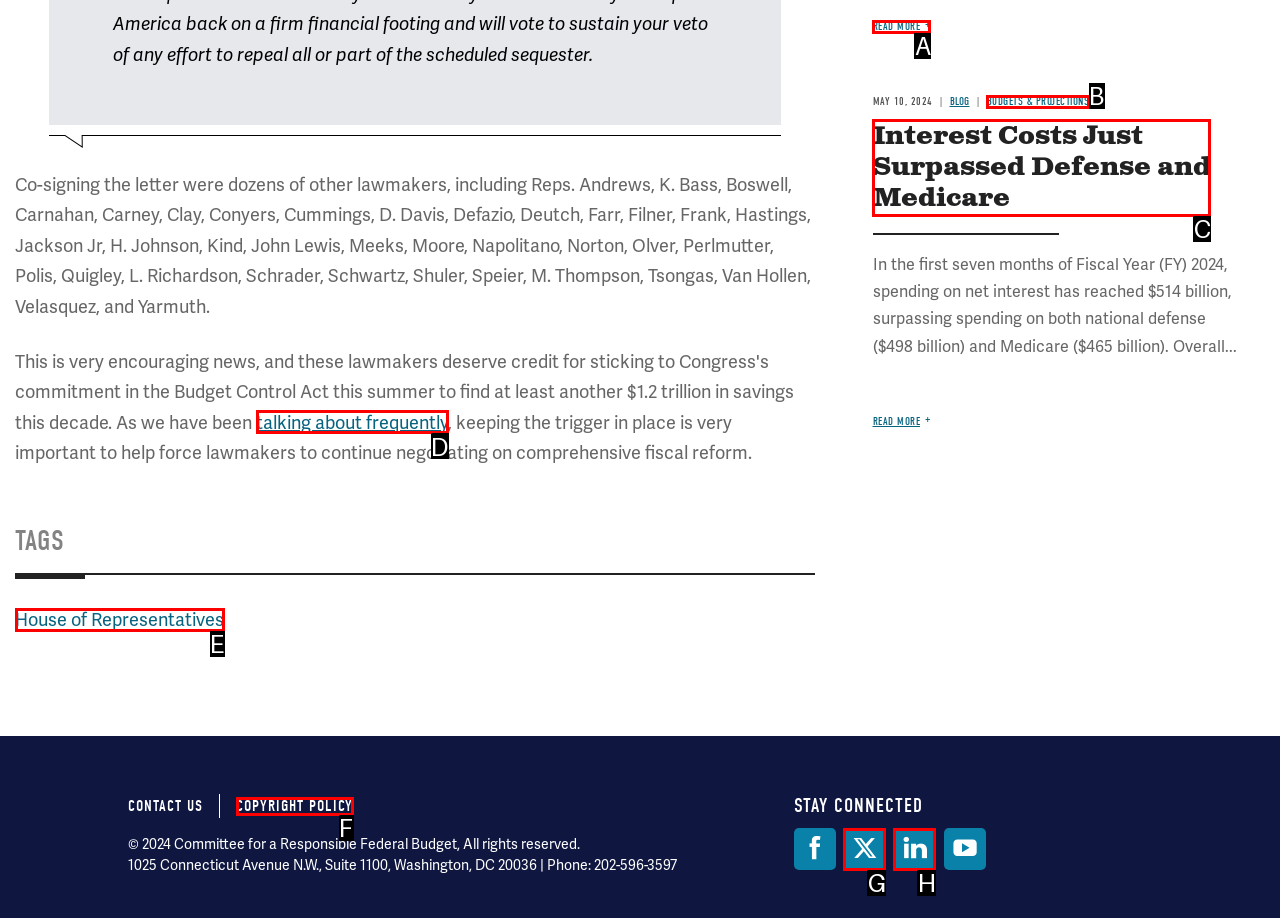To achieve the task: Read more about Debt Surges With Extensions, which HTML element do you need to click?
Respond with the letter of the correct option from the given choices.

A